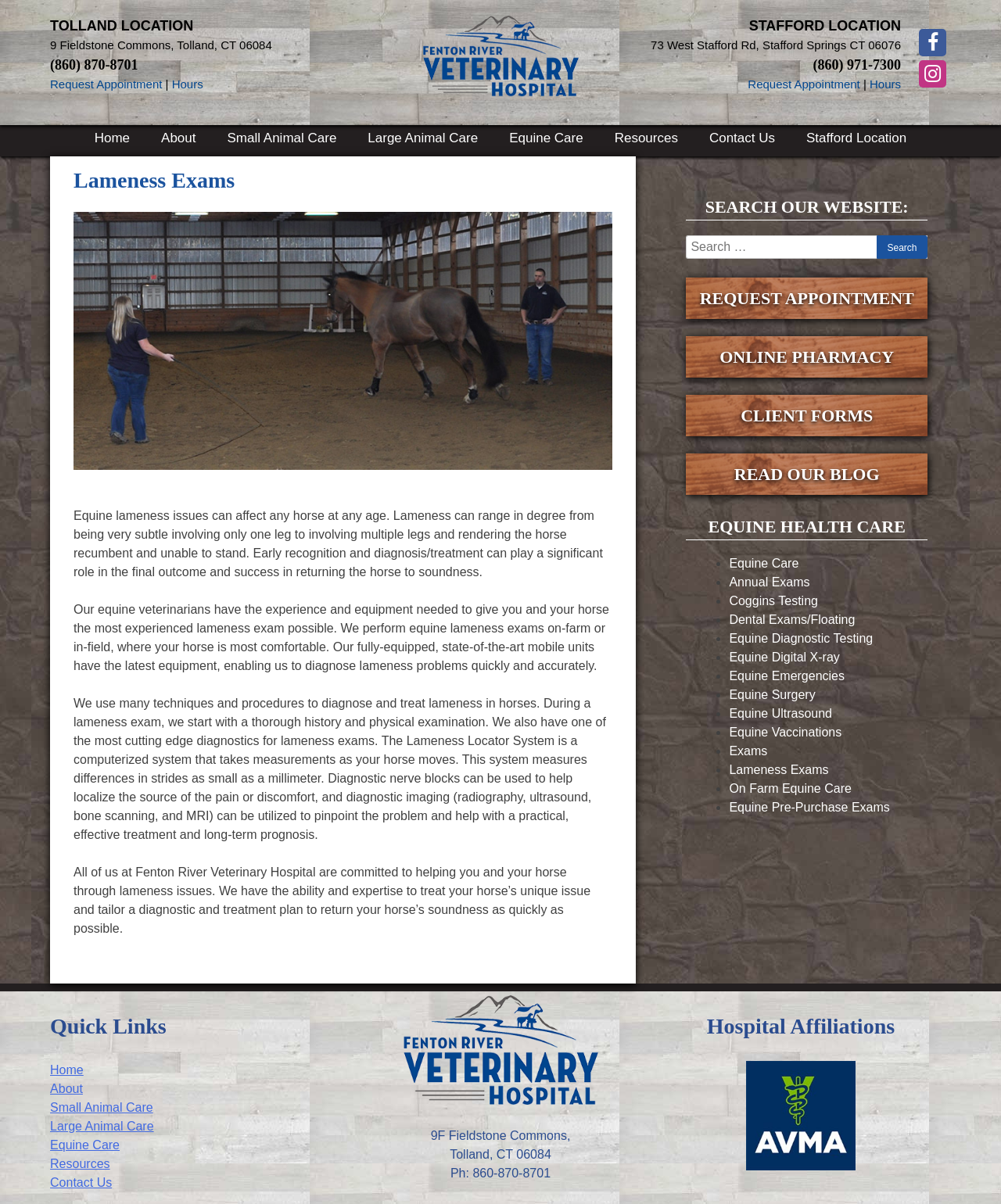How many links are there in the Quick Links section?
Provide a comprehensive and detailed answer to the question.

I counted the number of links in the Quick Links section by looking at the links listed under the heading 'Quick Links'. There are 7 links in total.